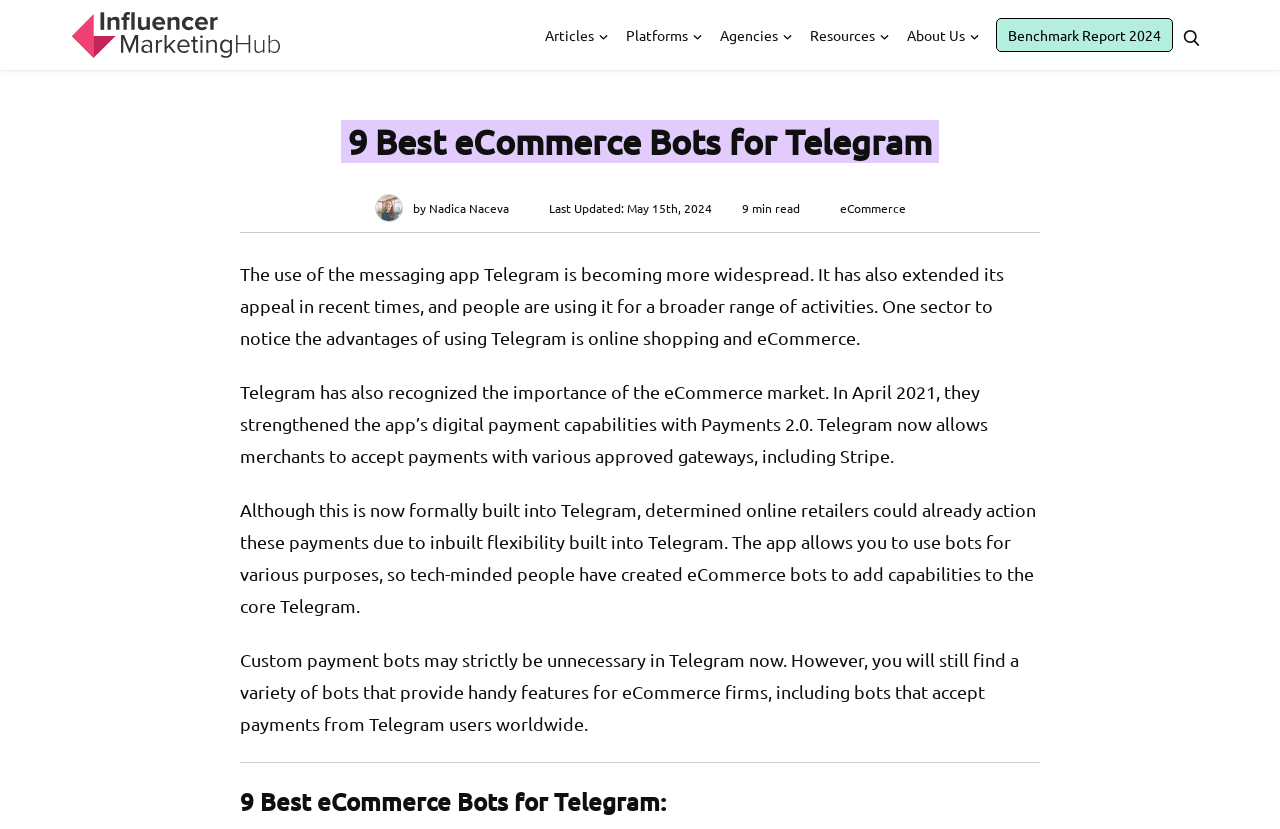Identify and extract the main heading of the webpage.

9 Best eCommerce Bots for Telegram